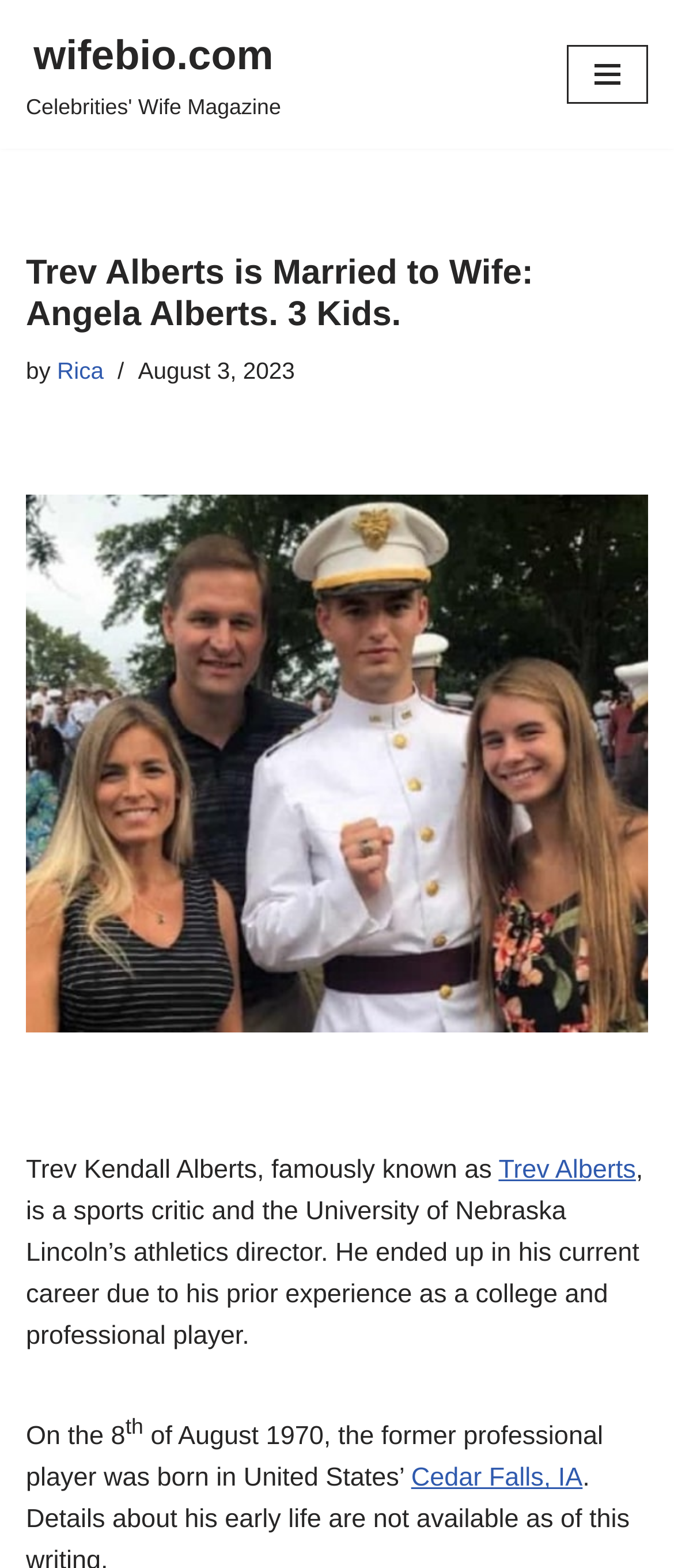Locate the UI element that matches the description Trev Alberts in the webpage screenshot. Return the bounding box coordinates in the format (top-left x, top-left y, bottom-right x, bottom-right y), with values ranging from 0 to 1.

[0.741, 0.737, 0.945, 0.756]